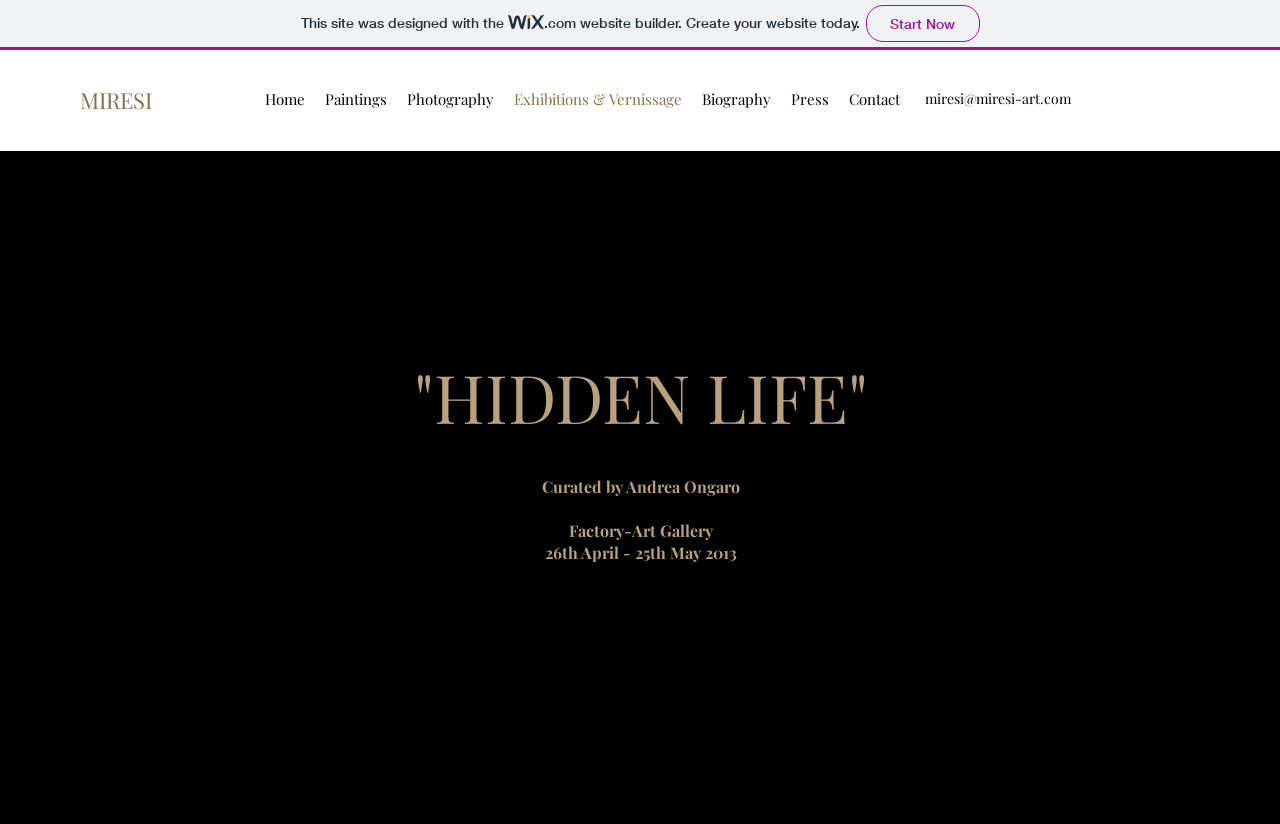Who curated the exhibition?
Please interpret the details in the image and answer the question thoroughly.

The curator of the exhibition is mentioned in the static text element, which reads 'Curated by Andrea Ongaro'.